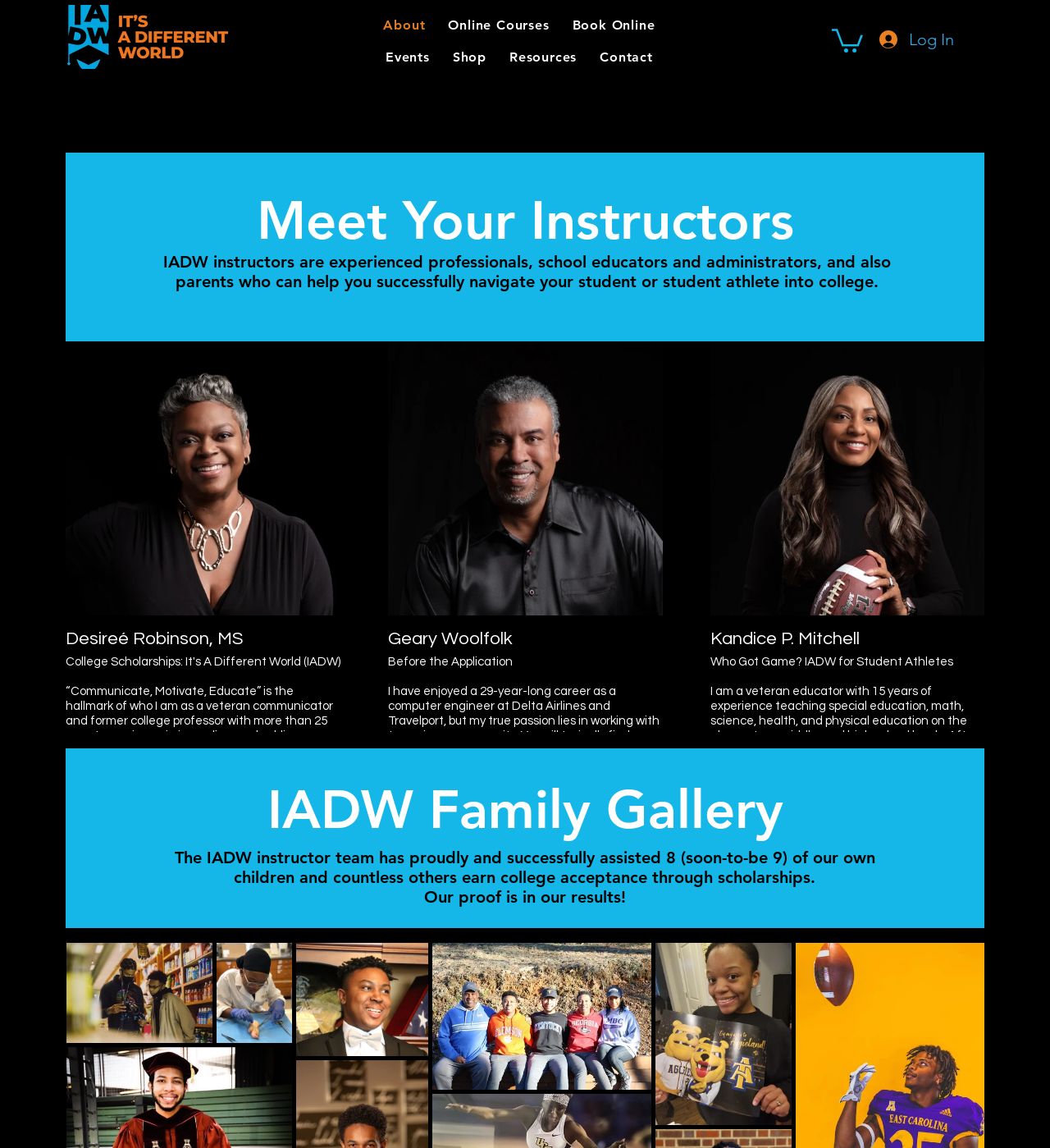Please locate the bounding box coordinates of the region I need to click to follow this instruction: "Log in to account".

None